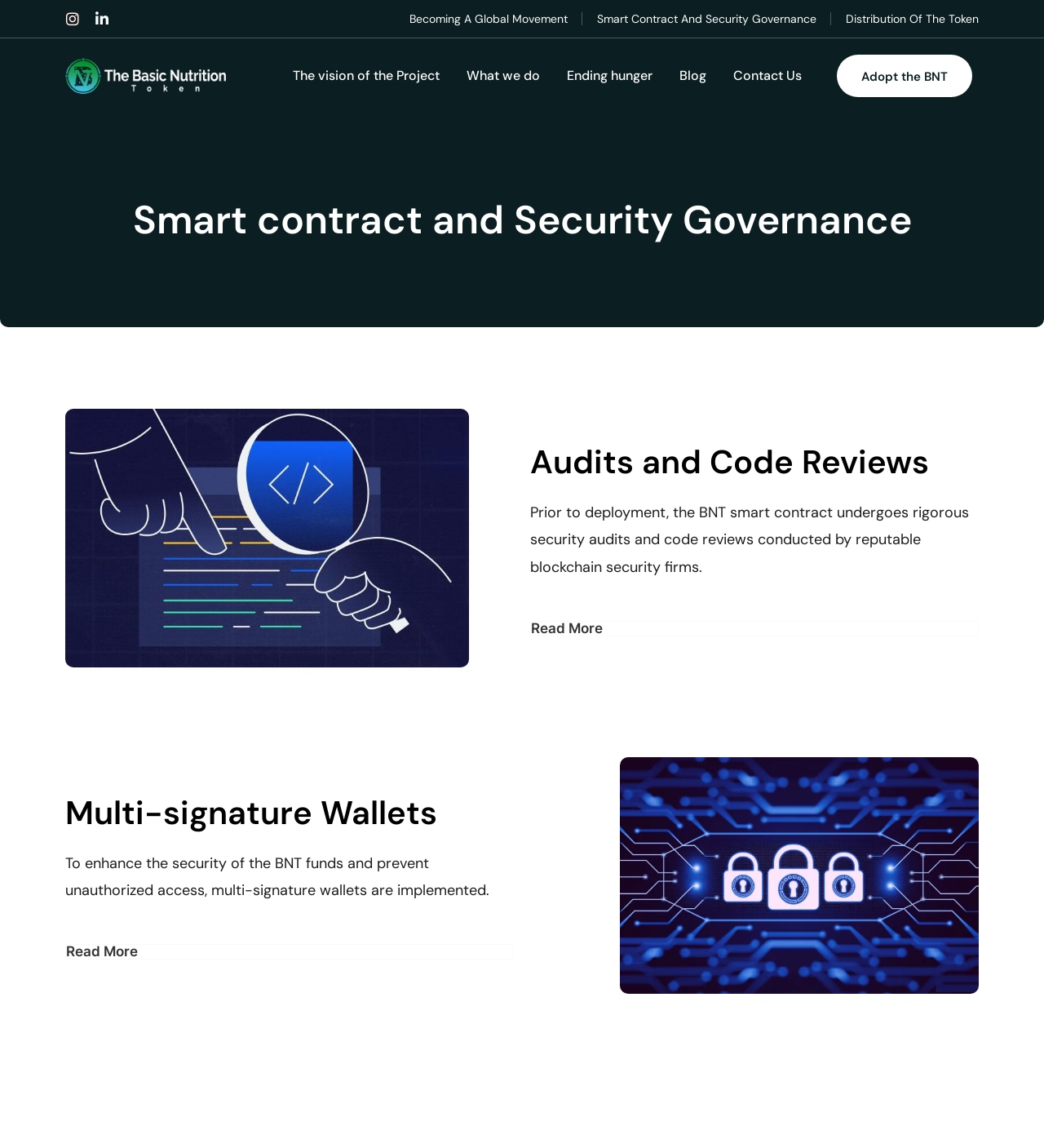How can one adopt the BNT?
Please provide a single word or phrase as your answer based on the screenshot.

By clicking the 'Adopt the BNT' link